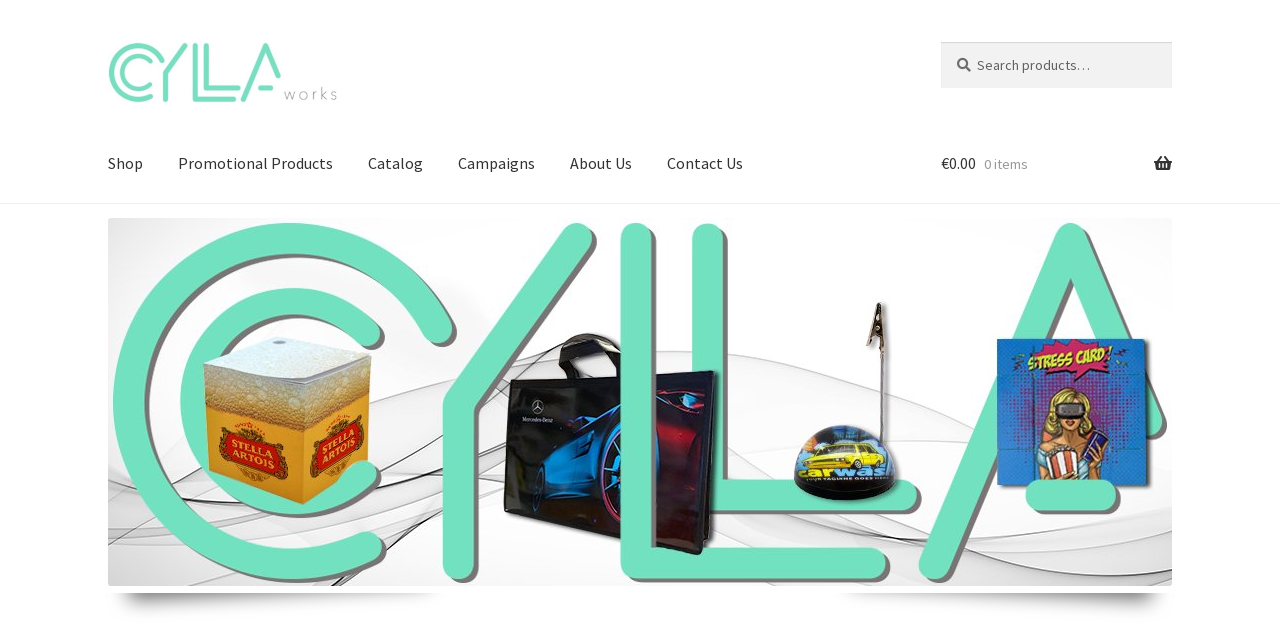Please find the bounding box coordinates of the element's region to be clicked to carry out this instruction: "Learn about locksmith services".

None